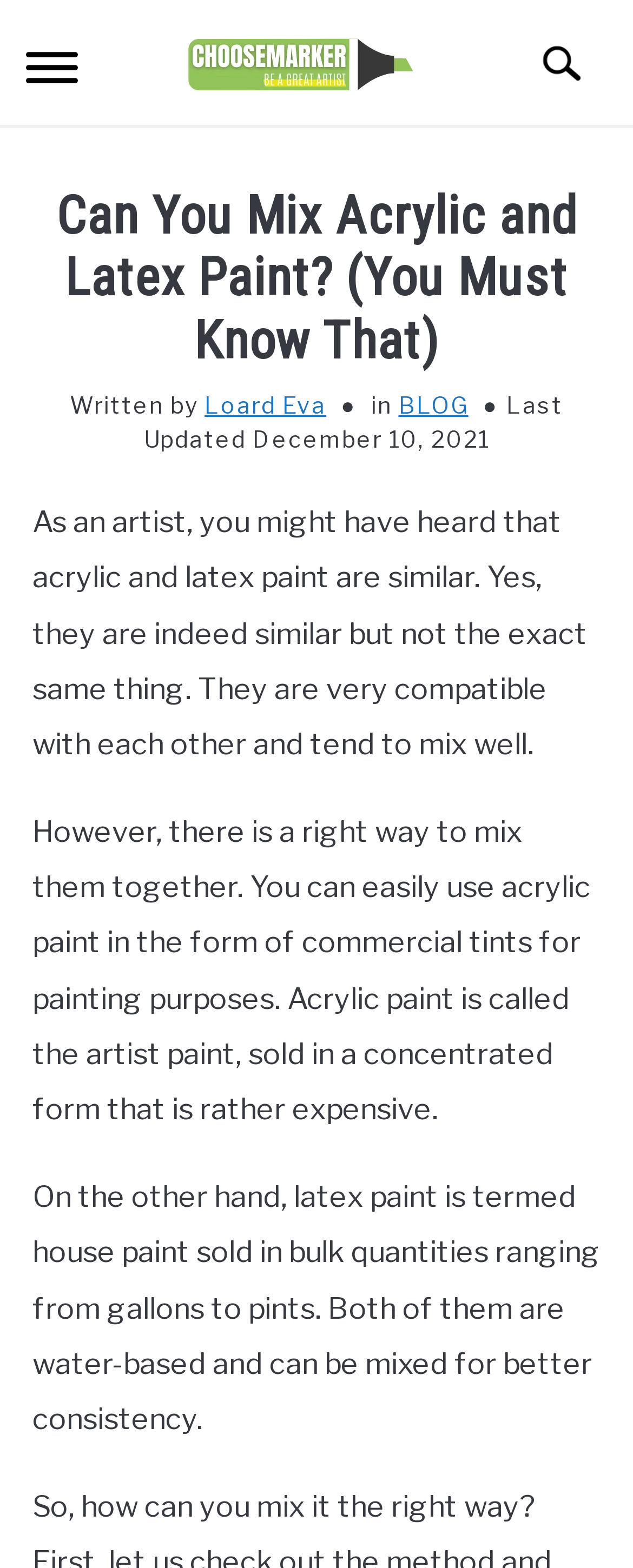Answer the question below using just one word or a short phrase: 
Who wrote the article?

Loard Eva